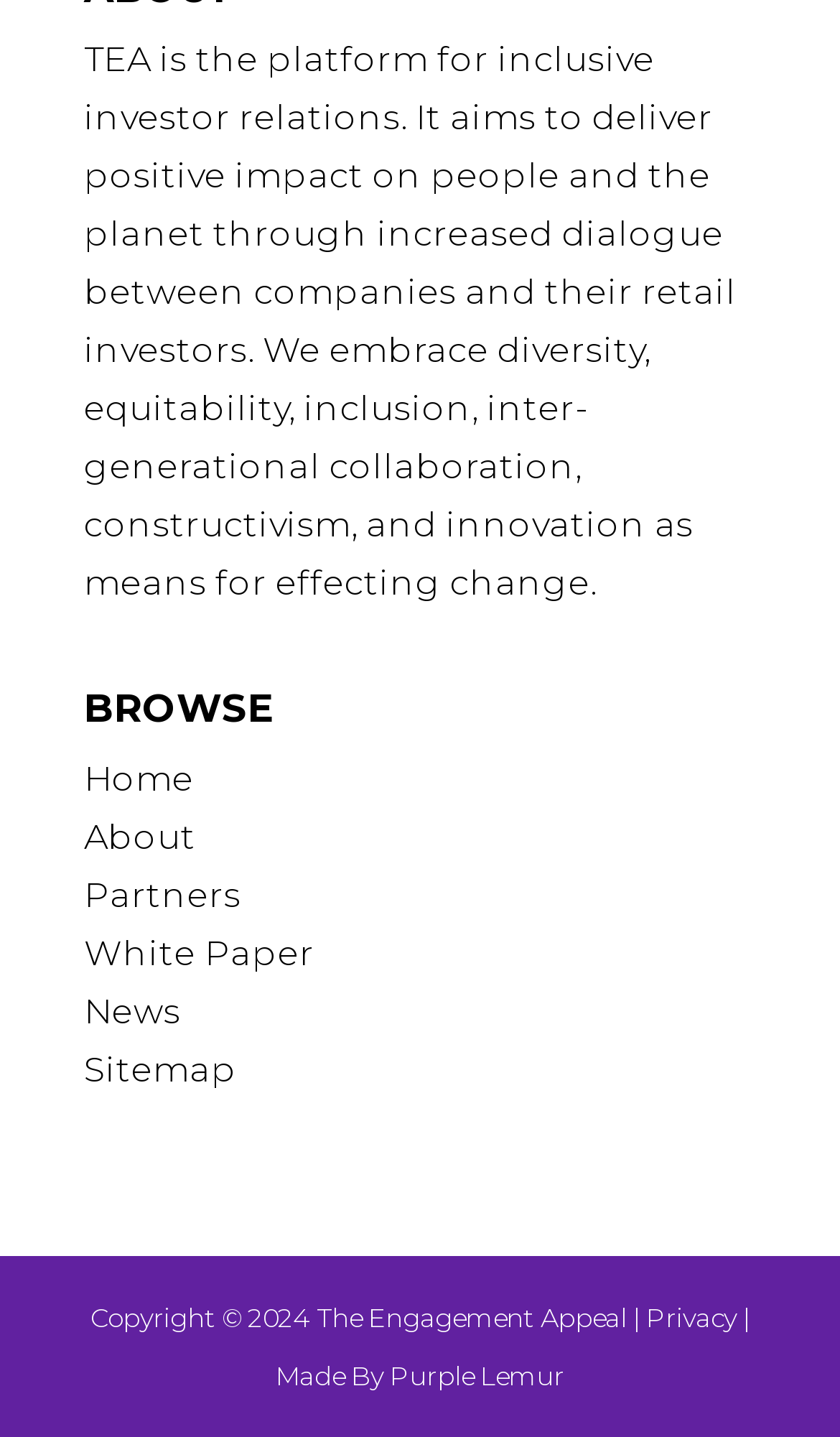Locate the bounding box coordinates of the element you need to click to accomplish the task described by this instruction: "View the White Paper".

[0.1, 0.649, 0.374, 0.677]